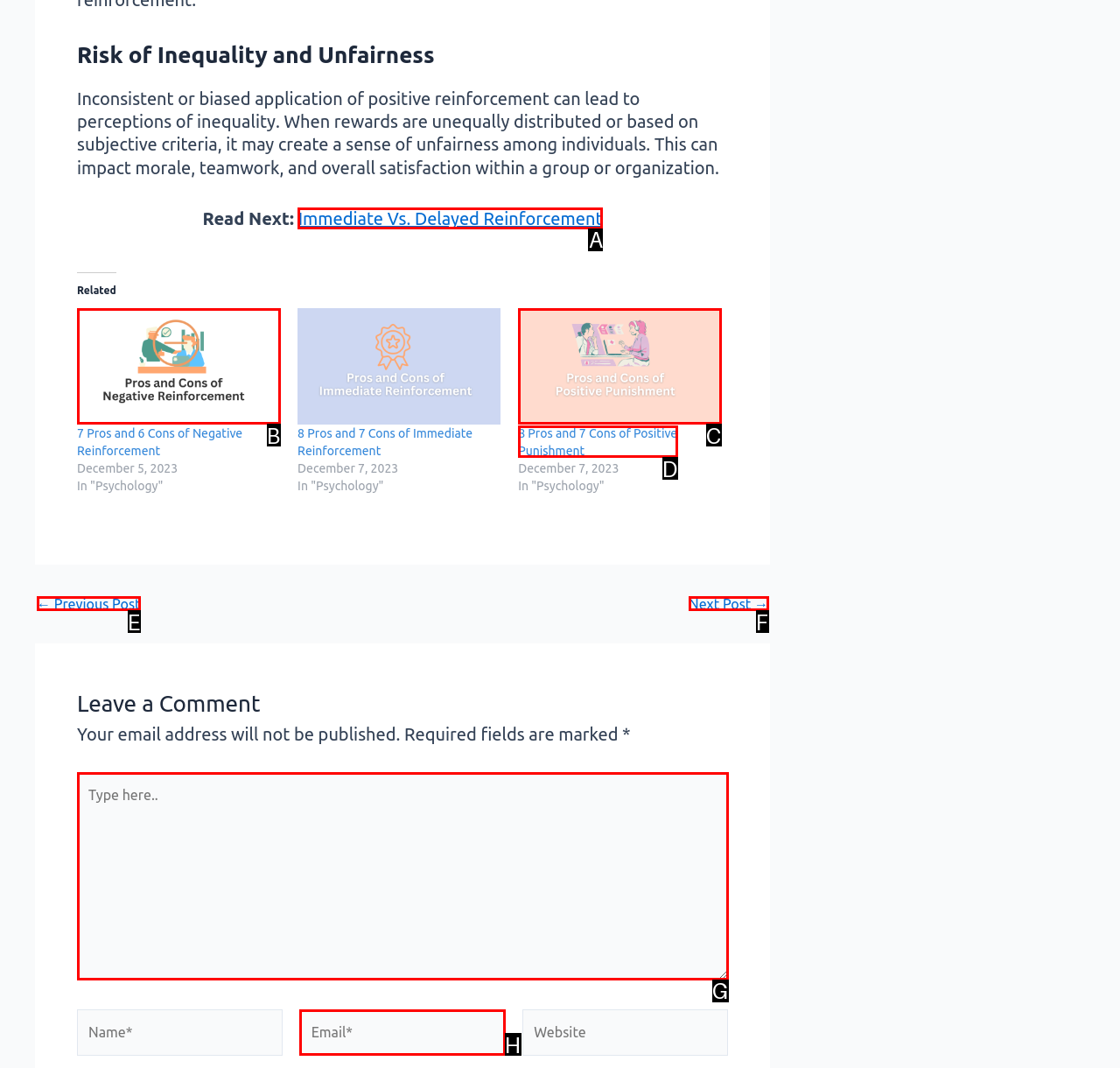Select the appropriate HTML element that needs to be clicked to finish the task: Read about Immediate Vs. Delayed Reinforcement
Reply with the letter of the chosen option.

A